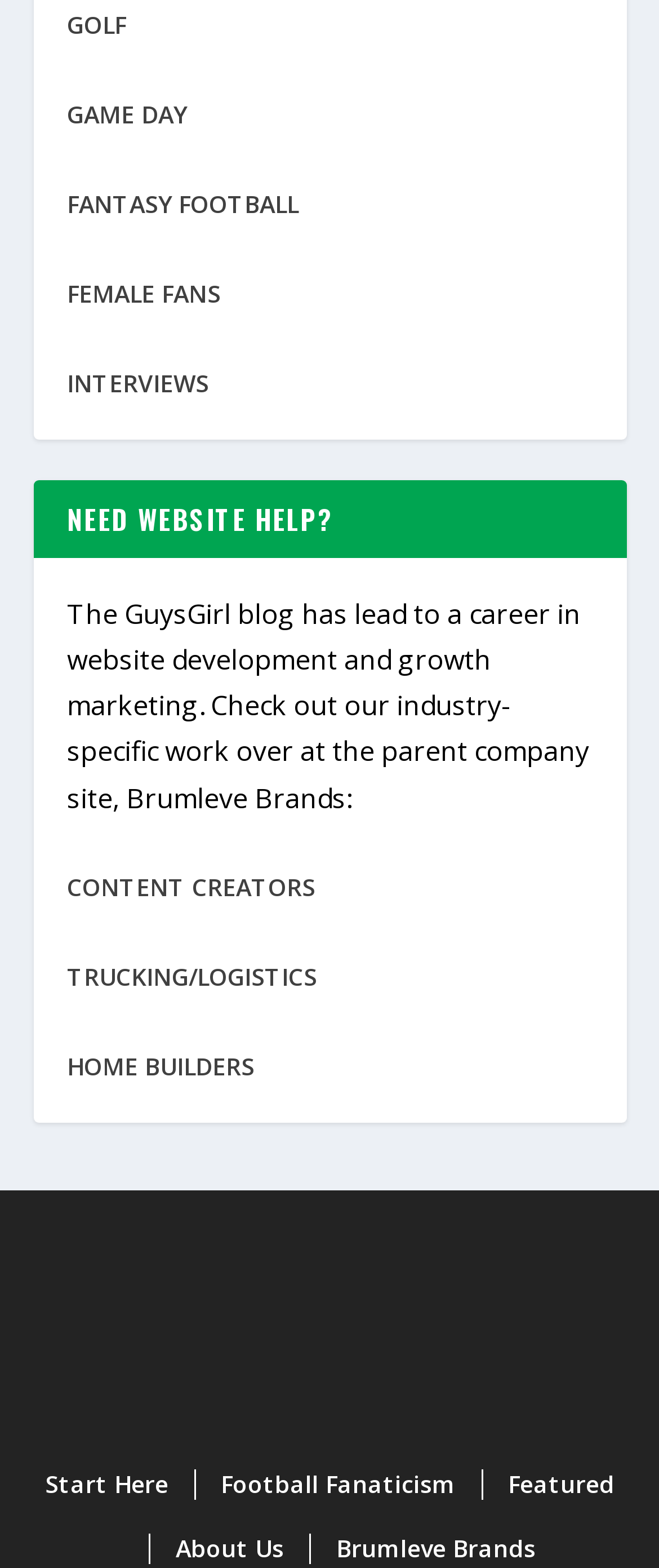Locate the bounding box coordinates of the UI element described by: "Brumleve Brands". Provide the coordinates as four float numbers between 0 and 1, formatted as [left, top, right, bottom].

[0.51, 0.977, 0.813, 0.997]